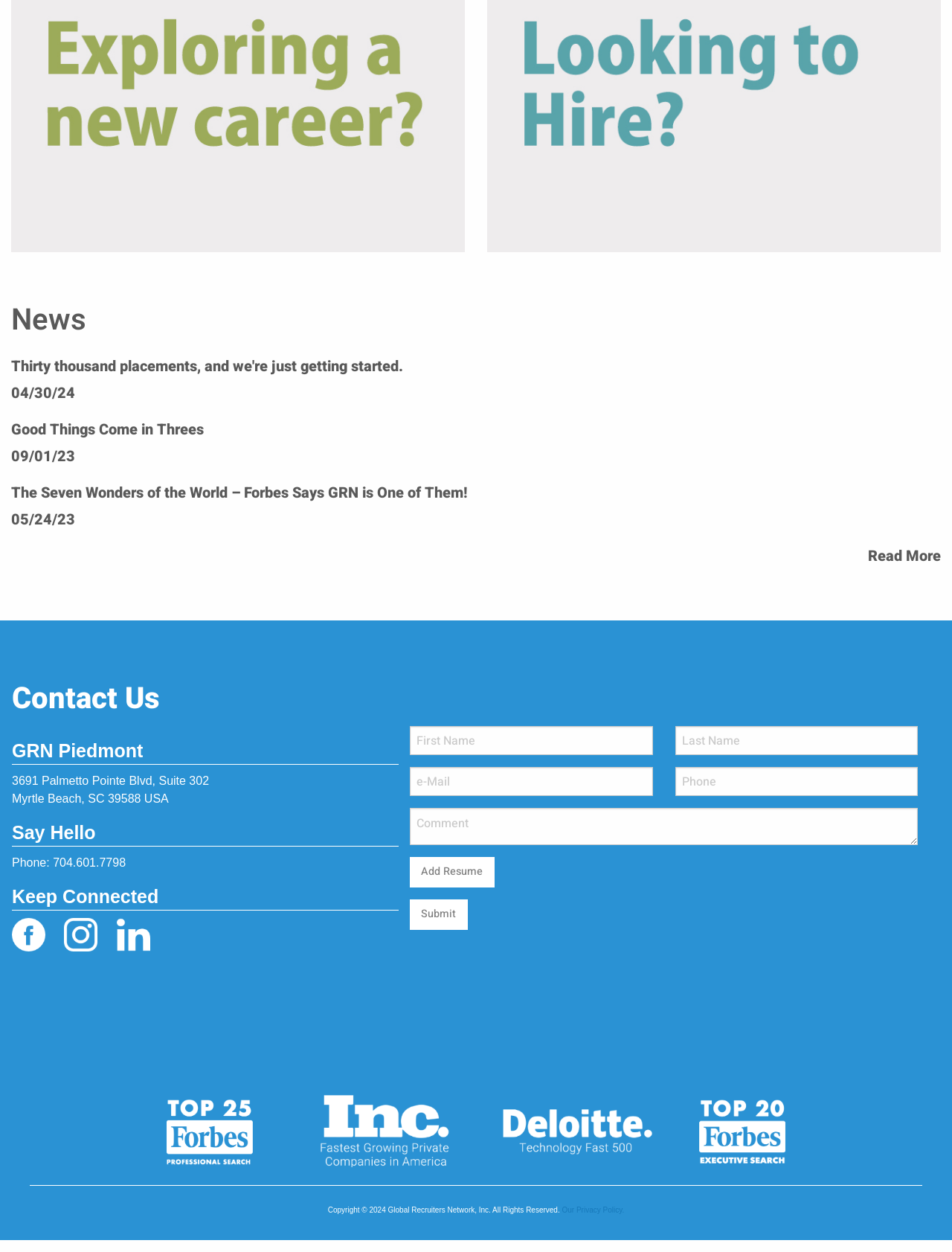Predict the bounding box coordinates of the area that should be clicked to accomplish the following instruction: "Fill in the 'First Name' textbox". The bounding box coordinates should consist of four float numbers between 0 and 1, i.e., [left, top, right, bottom].

[0.43, 0.58, 0.686, 0.603]